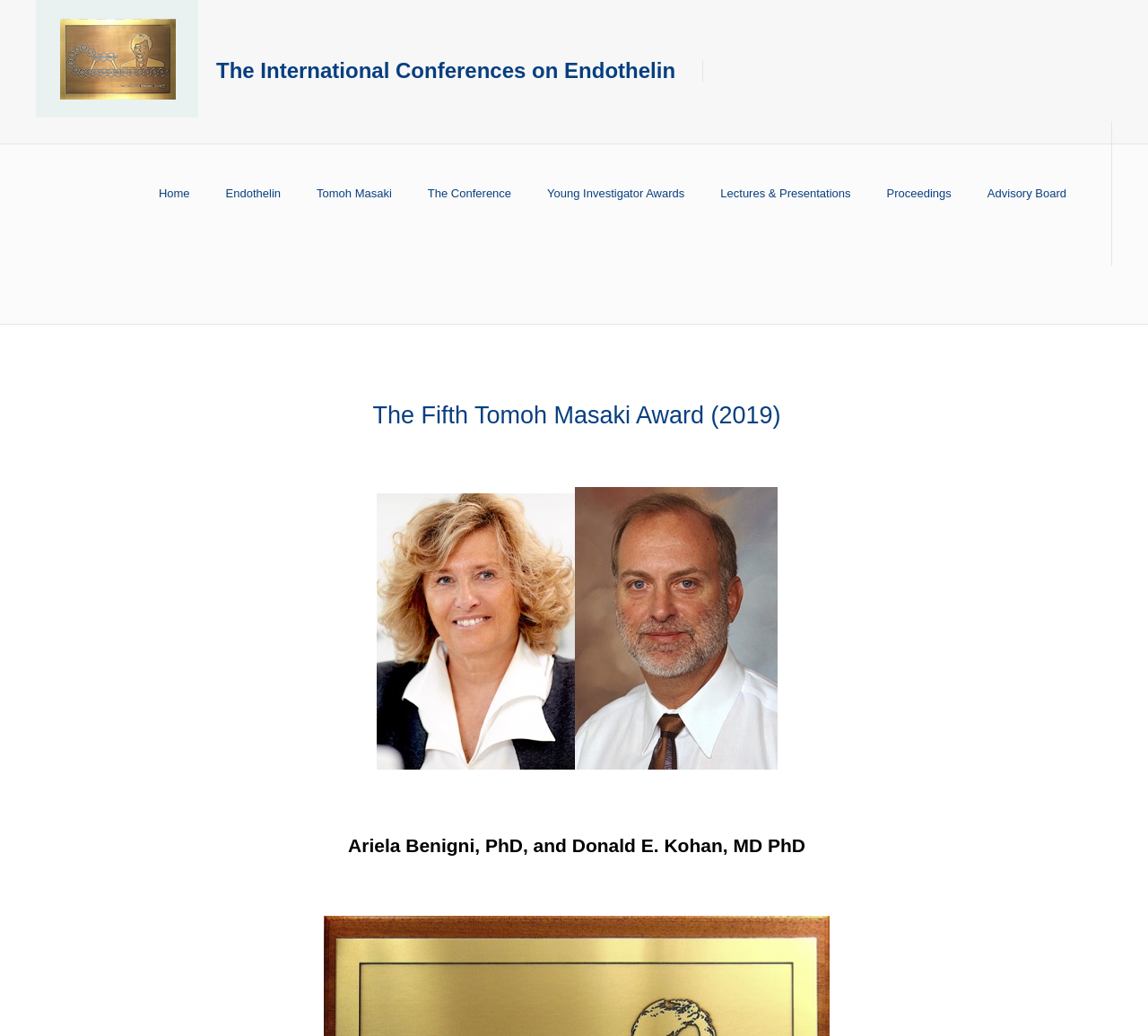Please provide a comprehensive answer to the question based on the screenshot: What is the name of the person mentioned along with Ariela Benigni?

I found the answer by looking at the StaticText element with the text 'Ariela Benigni, PhD, and Donald E. Kohan, MD PhD' which is located at [0.303, 0.806, 0.702, 0.826]. This text suggests that the person mentioned along with Ariela Benigni is Donald E. Kohan.